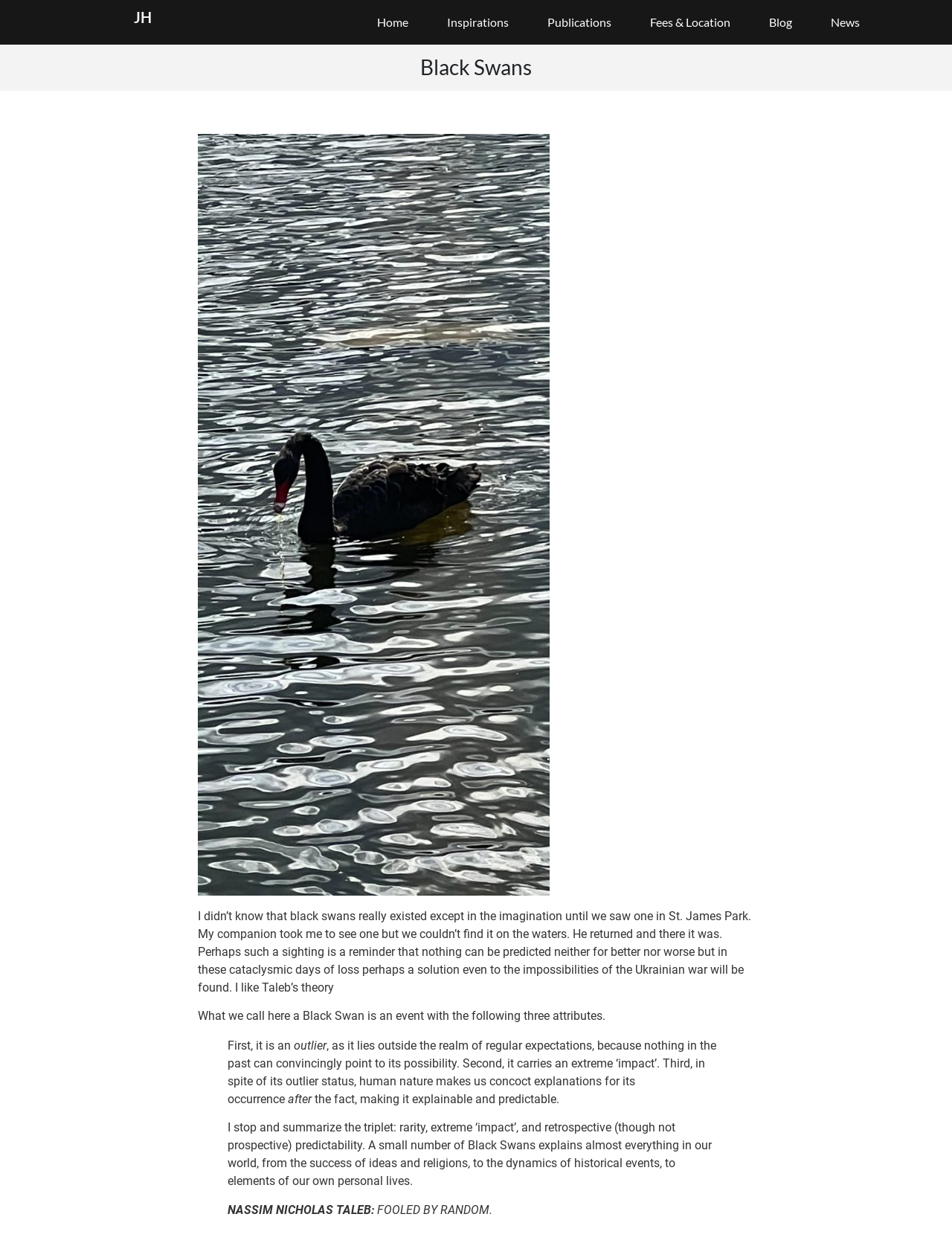Answer this question in one word or a short phrase: What is the location where the author saw a black swan?

St. James Park